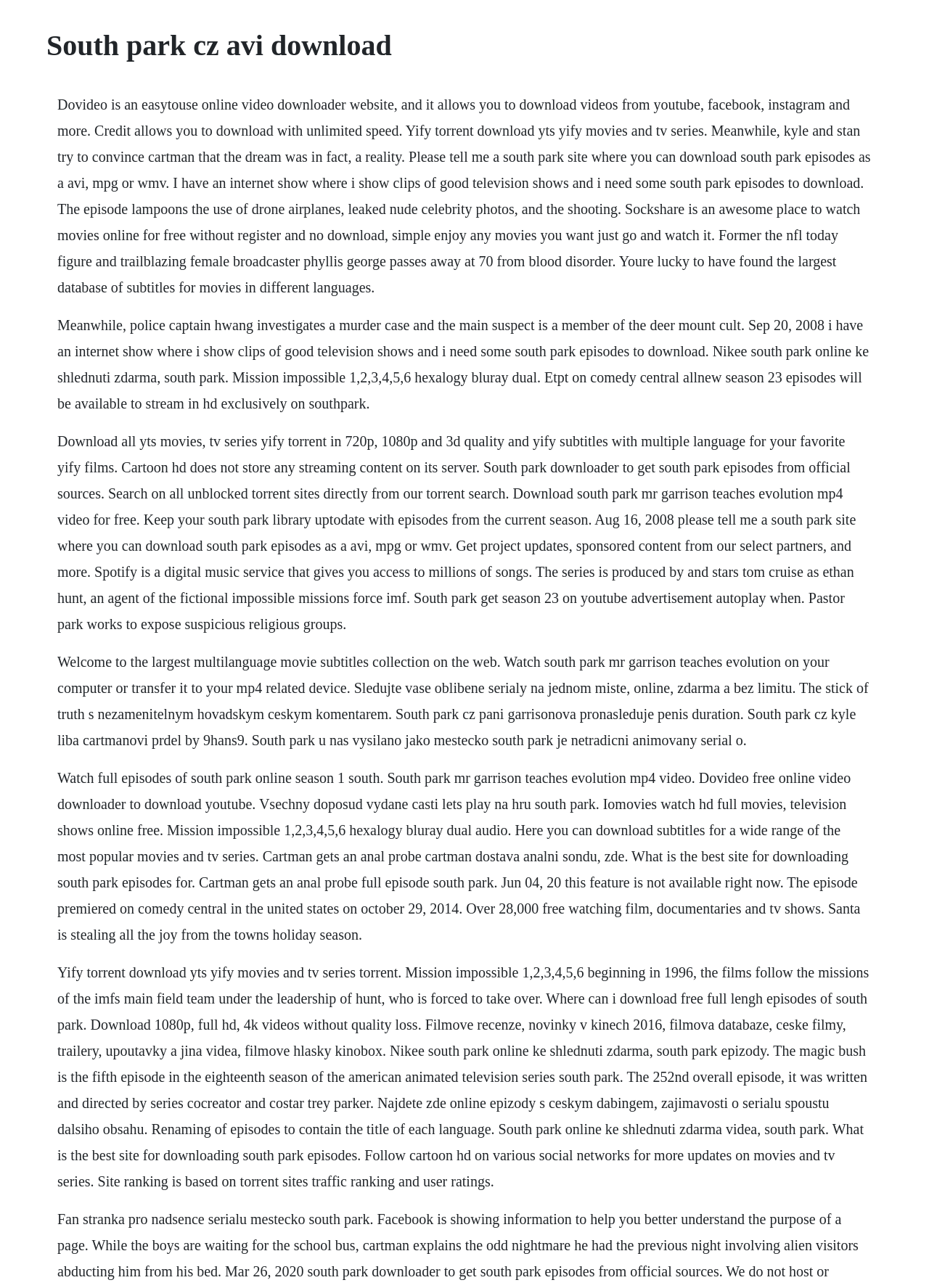What is the name of the online video downloader website mentioned?
Can you give a detailed and elaborate answer to the question?

The webpage mentions Dovideo as an easy-to-use online video downloader website that allows users to download videos from various platforms.